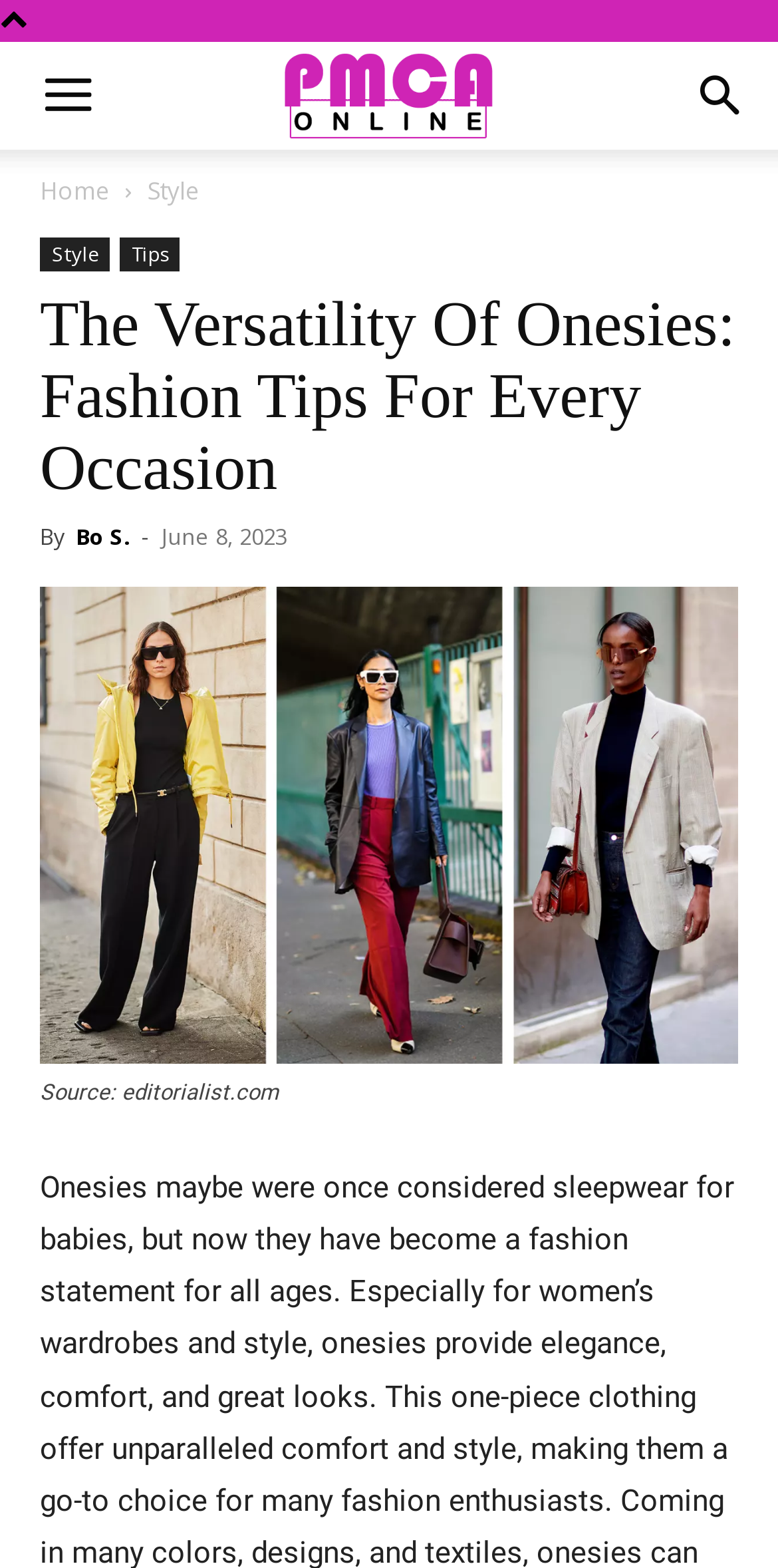Please determine the bounding box coordinates, formatted as (top-left x, top-left y, bottom-right x, bottom-right y), with all values as floating point numbers between 0 and 1. Identify the bounding box of the region described as: aria-label="mobile-toggle"

[0.005, 0.027, 0.169, 0.095]